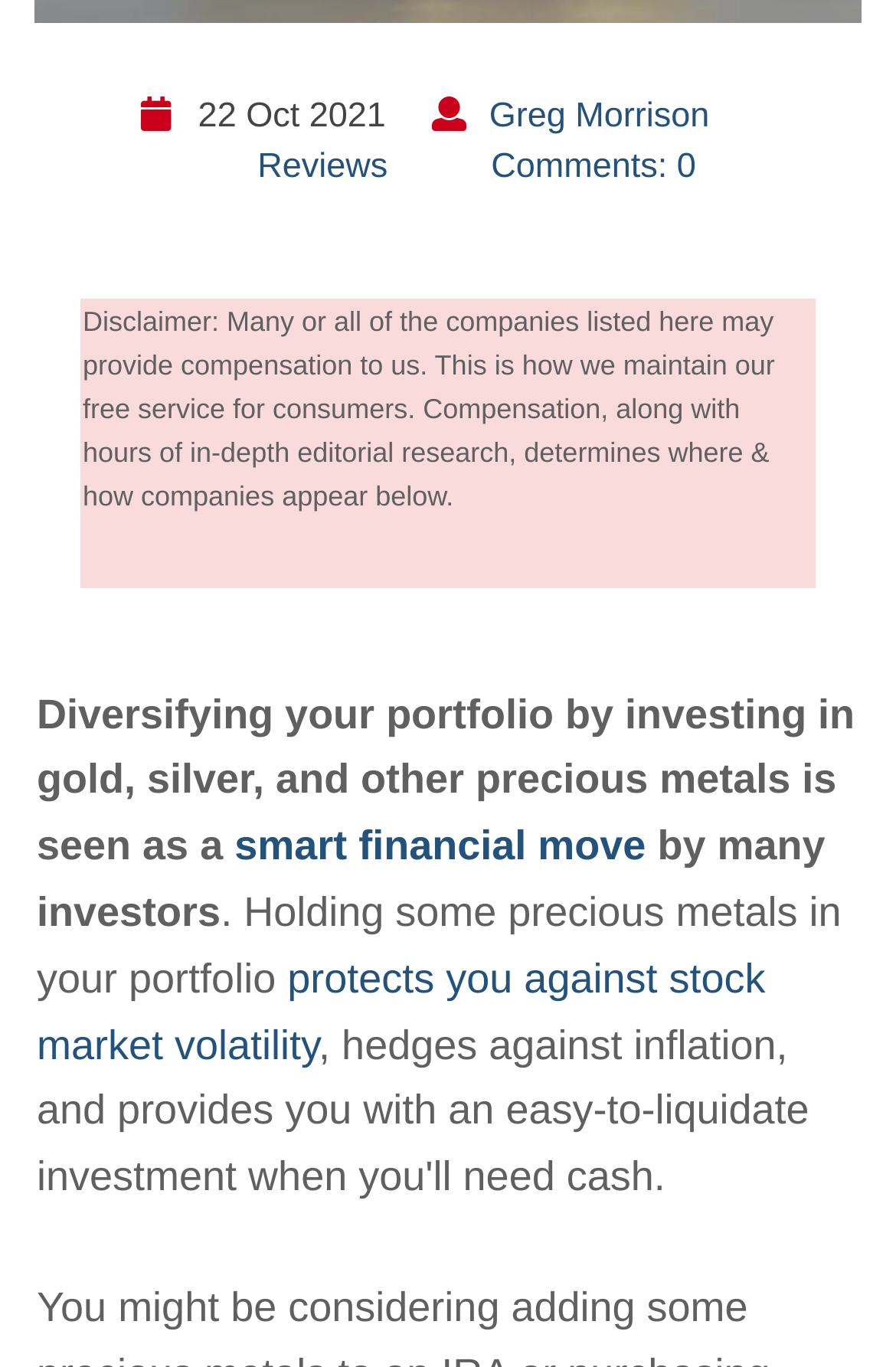Given the description "Comments: 0", provide the bounding box coordinates of the corresponding UI element.

[0.548, 0.108, 0.777, 0.136]